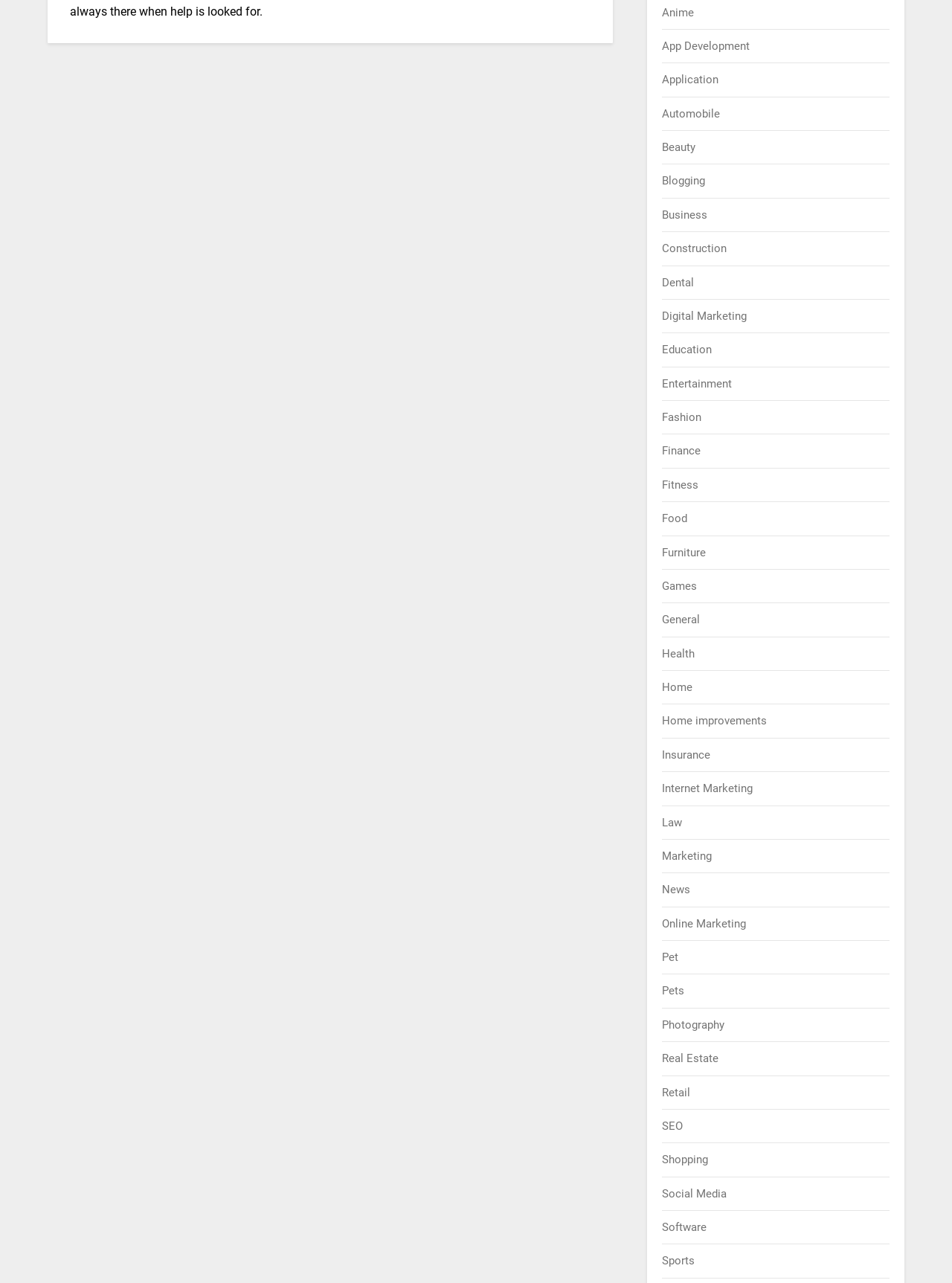How many categories are listed on the webpage?
Using the visual information from the image, give a one-word or short-phrase answer.

174